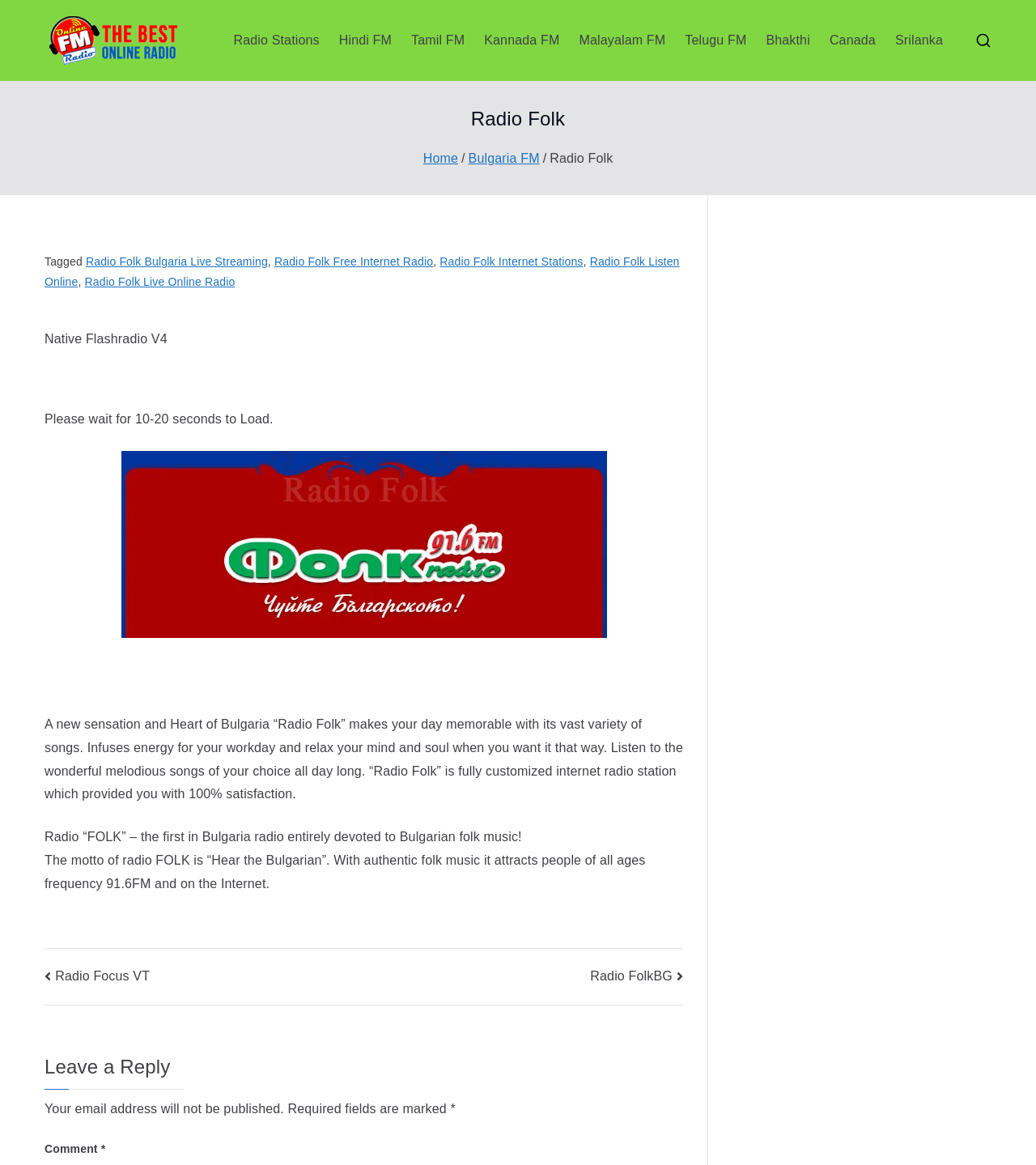Please mark the bounding box coordinates of the area that should be clicked to carry out the instruction: "Click on Online FM Radio Logo".

[0.043, 0.014, 0.176, 0.056]